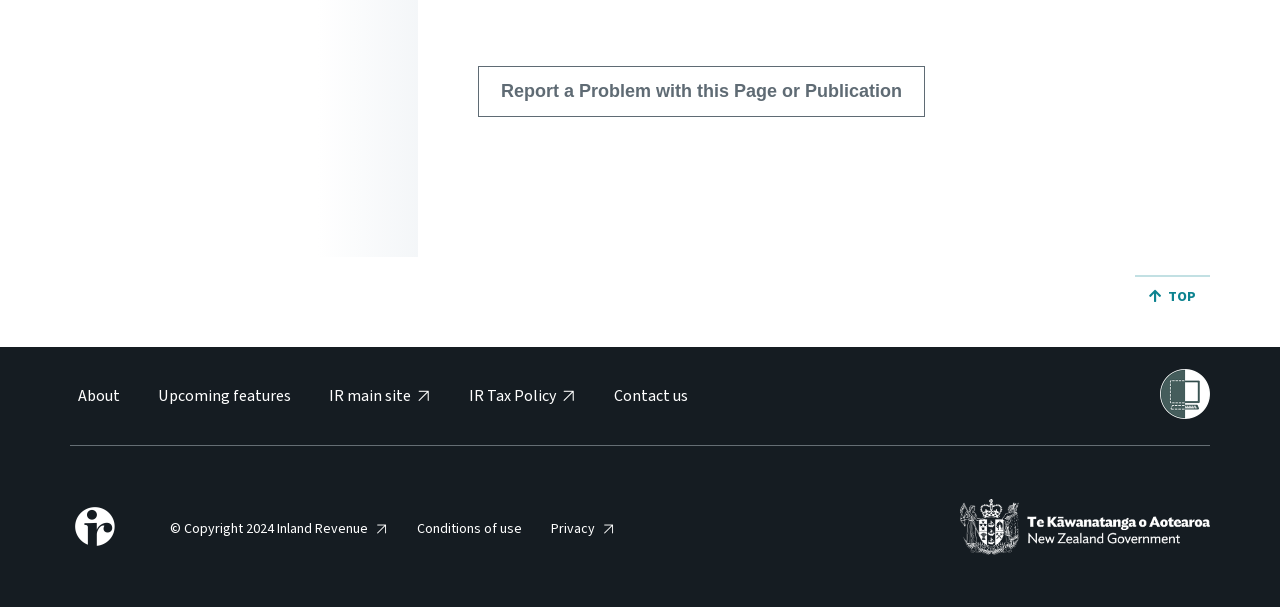What is the link at the bottom right?
Based on the image, answer the question with as much detail as possible.

The link at the bottom right with the text 'New Zealand Government' suggests that it is a link to the official website of the New Zealand Government.